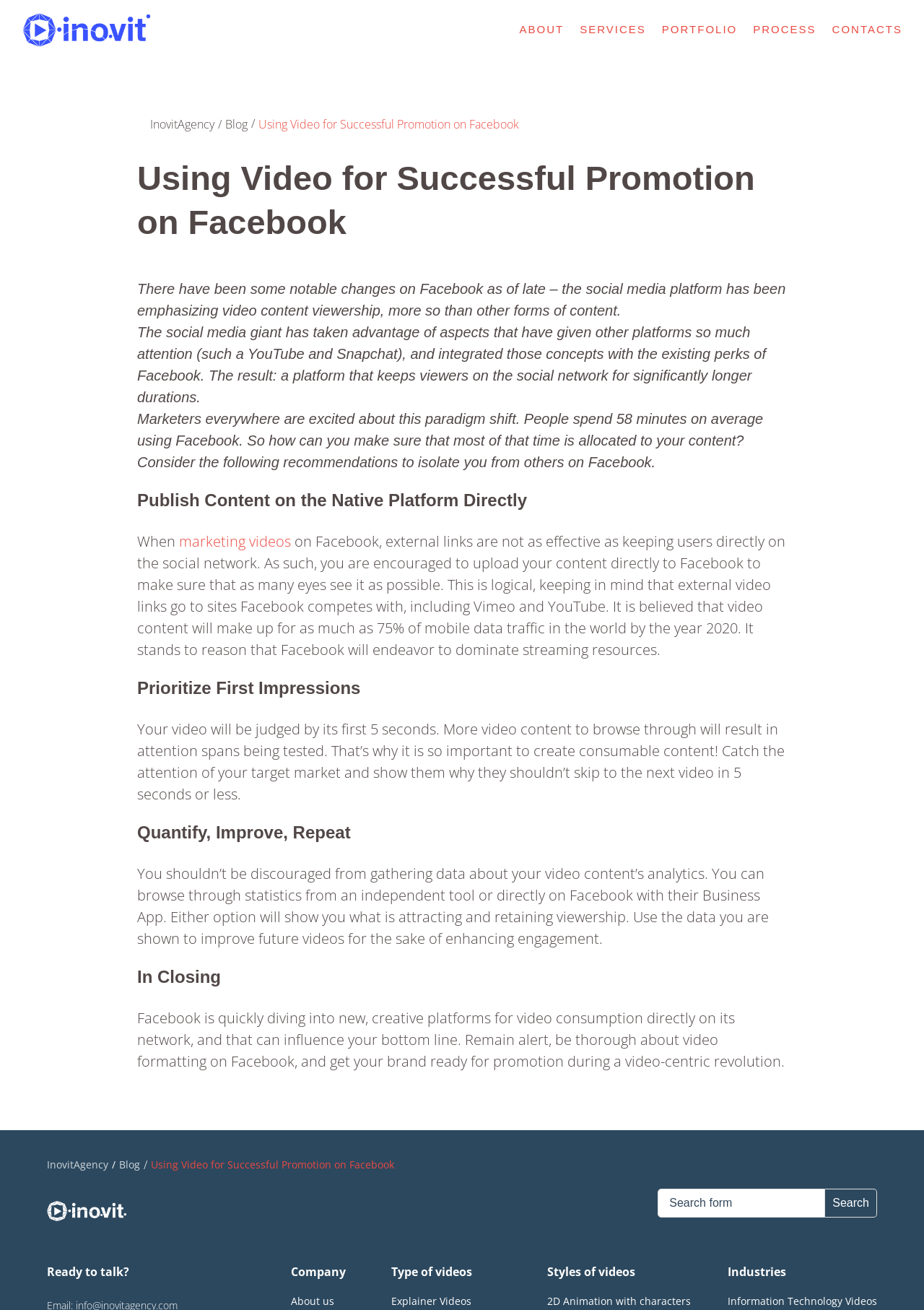What is recommended for marketers to do on Facebook?
Provide an in-depth and detailed explanation in response to the question.

According to the webpage, marketers are encouraged to upload their content directly to Facebook to ensure that as many eyes see it as possible, rather than sharing external links that may lead users away from the platform.